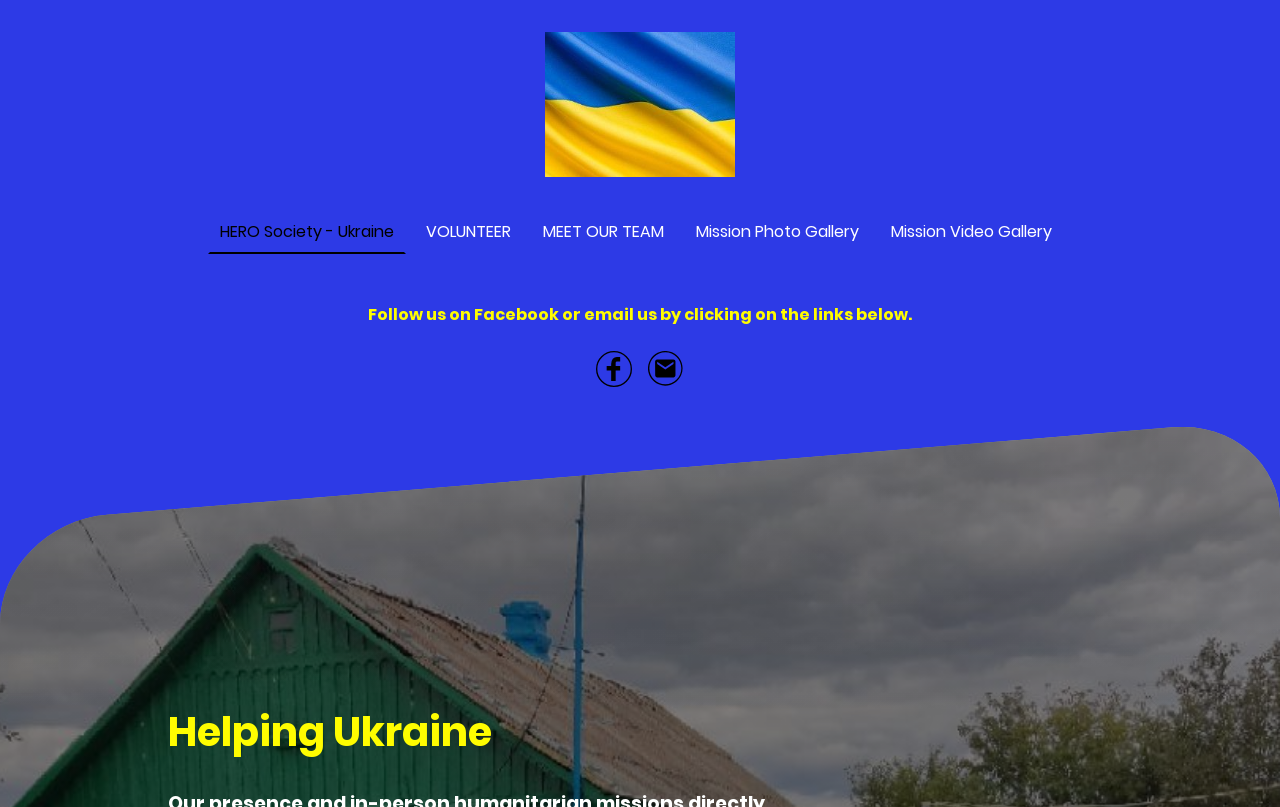Give a one-word or short phrase answer to the question: 
What is the heading at the bottom?

Helping Ukraine